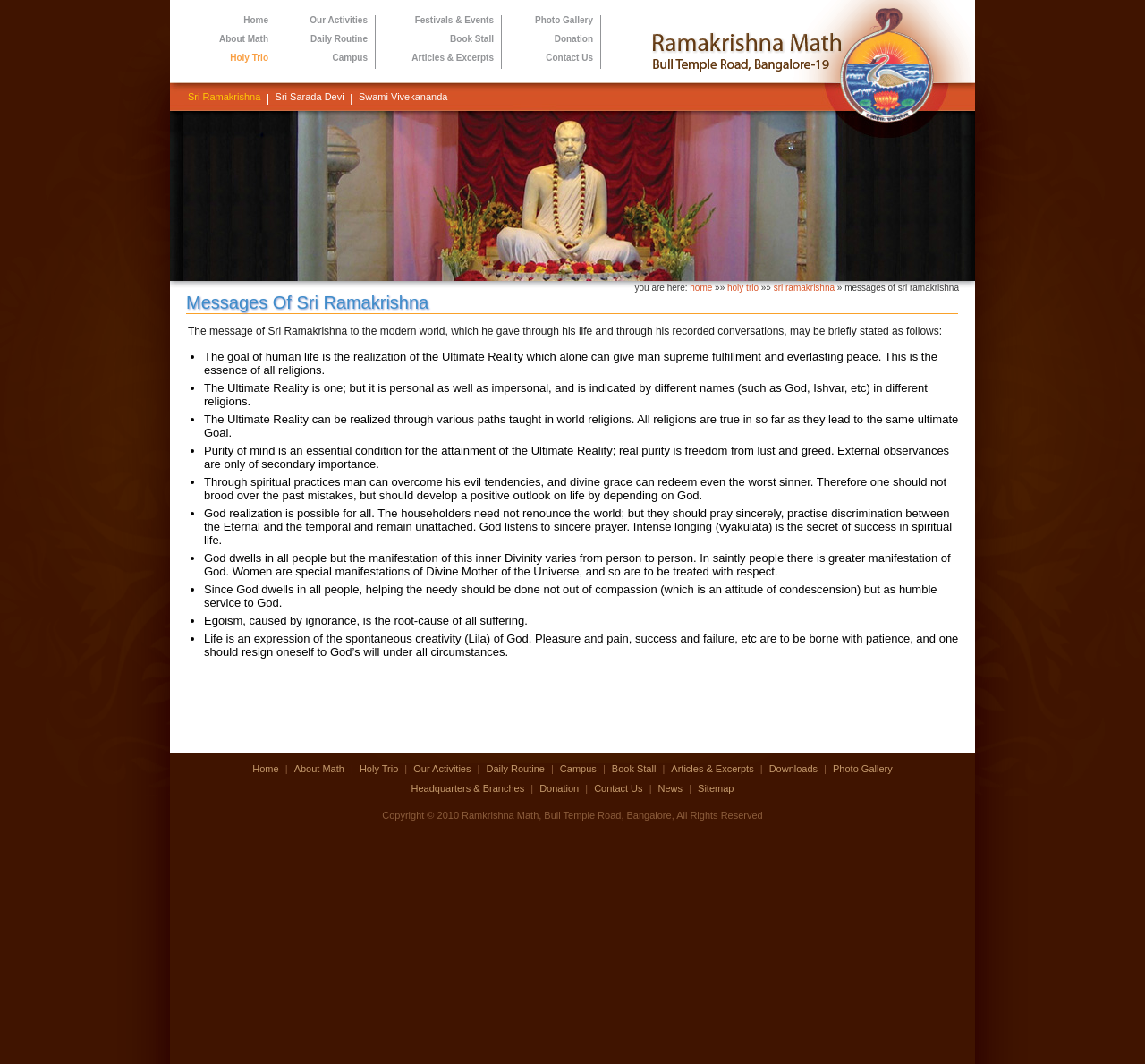What is the goal of human life according to Sri Ramakrishna?
Please analyze the image and answer the question with as much detail as possible.

The webpage mentions 'The goal of human life is the realization of the Ultimate Reality which alone can give man supreme fulfillment and everlasting peace.' This is stated as the essence of all religions according to Sri Ramakrishna.